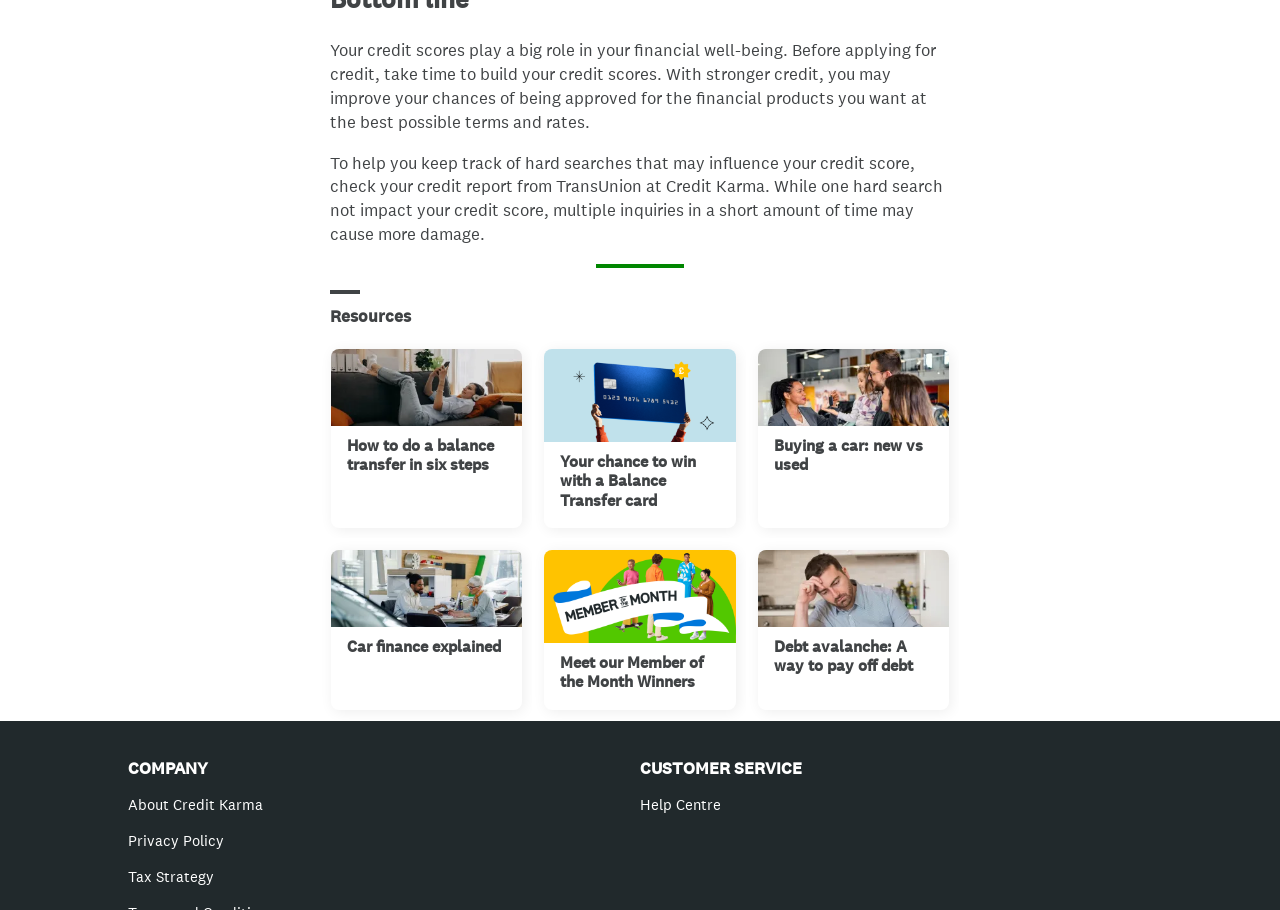Using the information from the screenshot, answer the following question thoroughly:
What is the purpose of the 'Resources' section?

The 'Resources' section on the webpage provides a list of articles and guides that offer financial guidance and advice on various topics, such as balance transfers, buying a car, and debt management, indicating that the purpose of this section is to provide financial guidance to users.